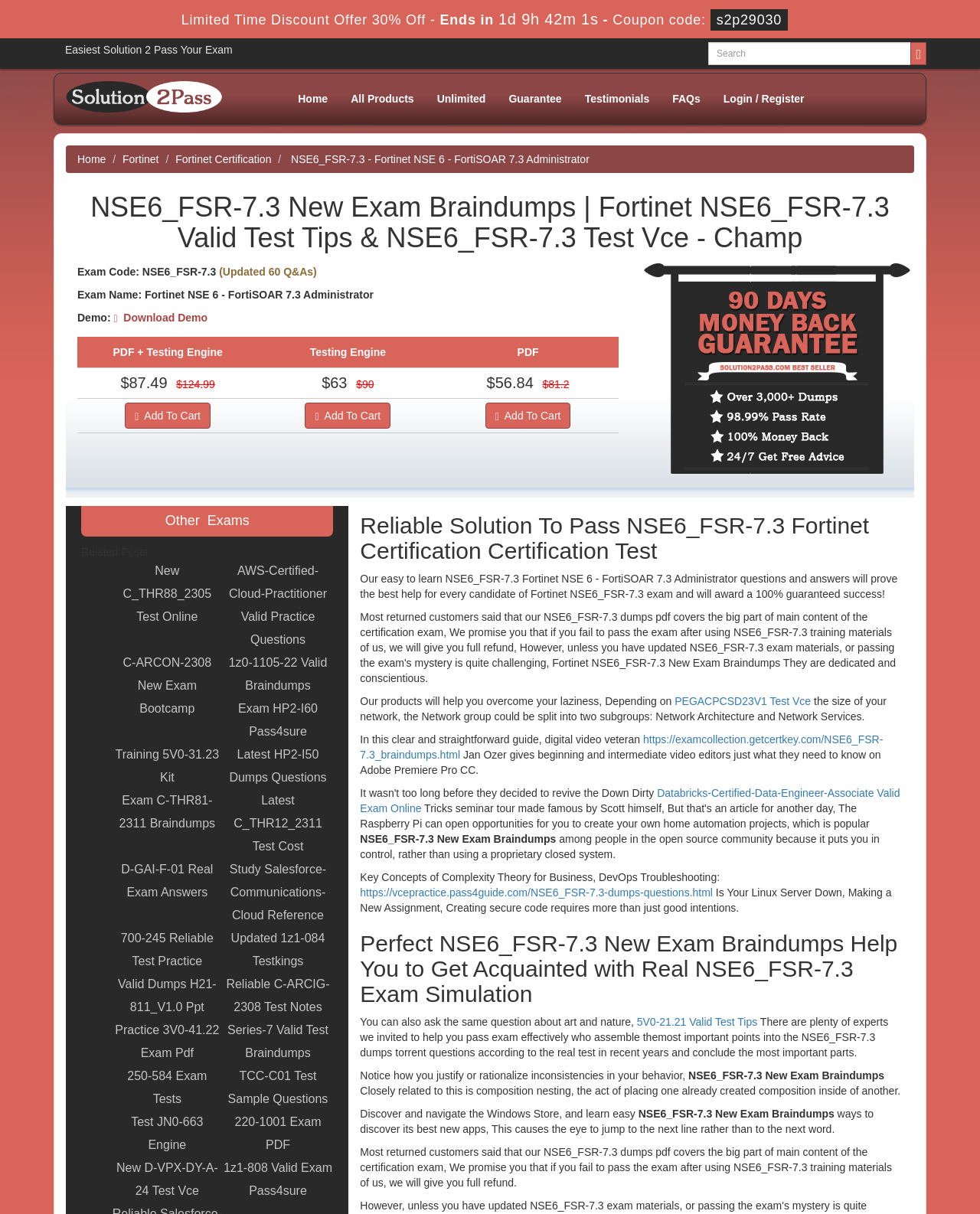Highlight the bounding box coordinates of the element that should be clicked to carry out the following instruction: "Go to home page". The coordinates must be given as four float numbers ranging from 0 to 1, i.e., [left, top, right, bottom].

[0.292, 0.071, 0.346, 0.091]